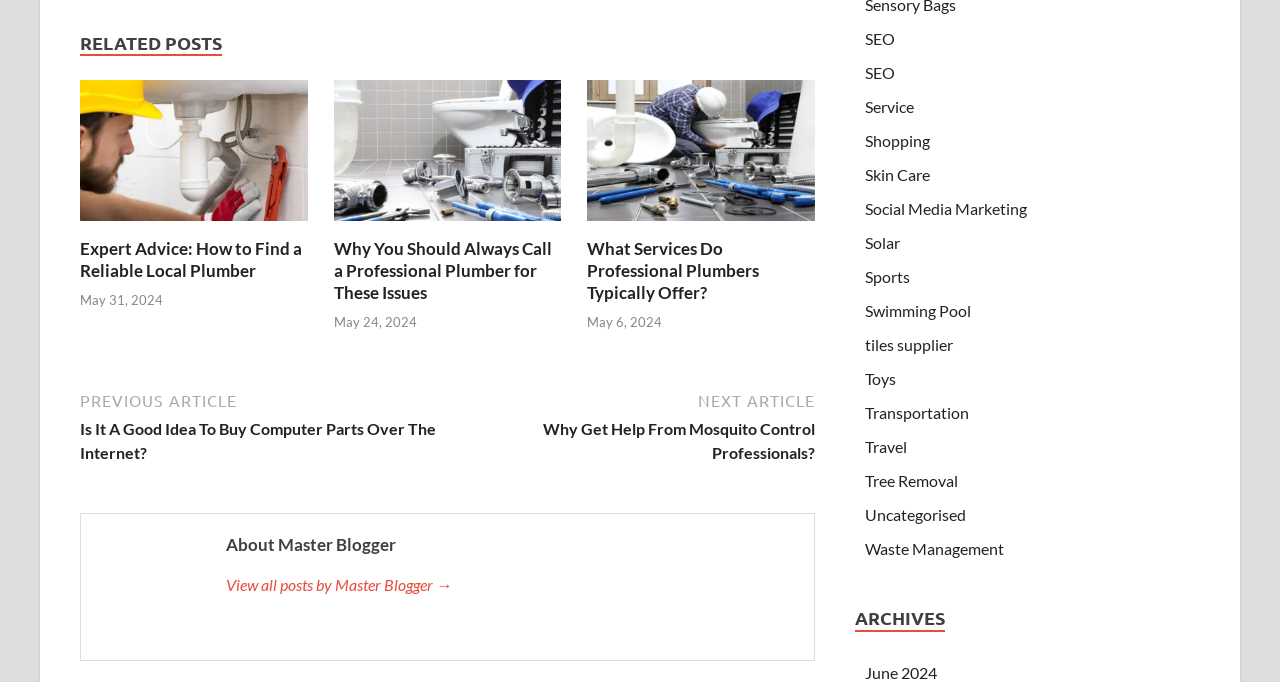How many categories are listed in the webpage?
Kindly answer the question with as much detail as you can.

There are 20 categories listed in the webpage, which are 'SEO', 'Service', 'Shopping', 'Skin Care', 'Social Media Marketing', 'Solar', 'Sports', 'Swimming Pool', 'tiles supplier', 'Toys', 'Transportation', 'Travel', 'Tree Removal', 'Uncategorised', and 'Waste Management'.